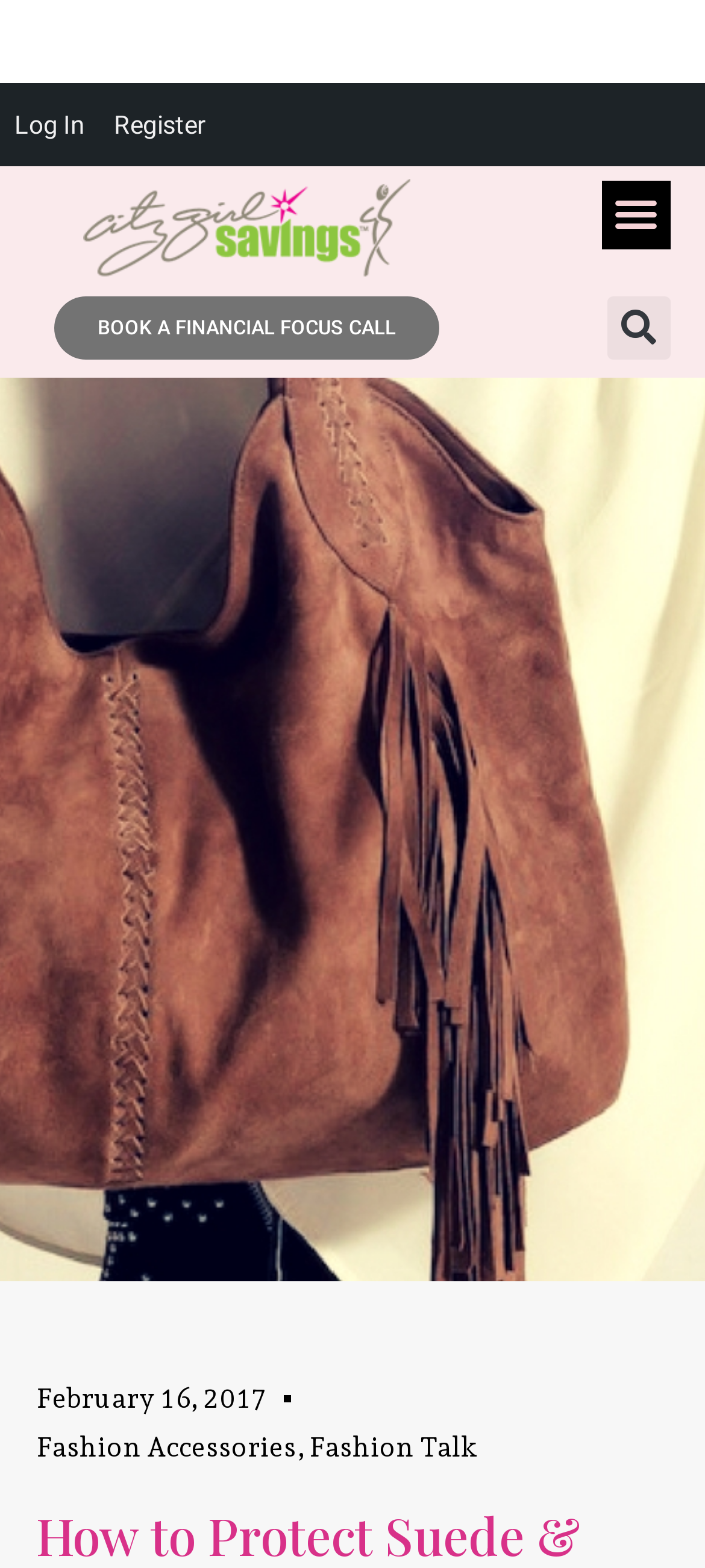Could you locate the bounding box coordinates for the section that should be clicked to accomplish this task: "log in".

[0.0, 0.053, 0.141, 0.106]